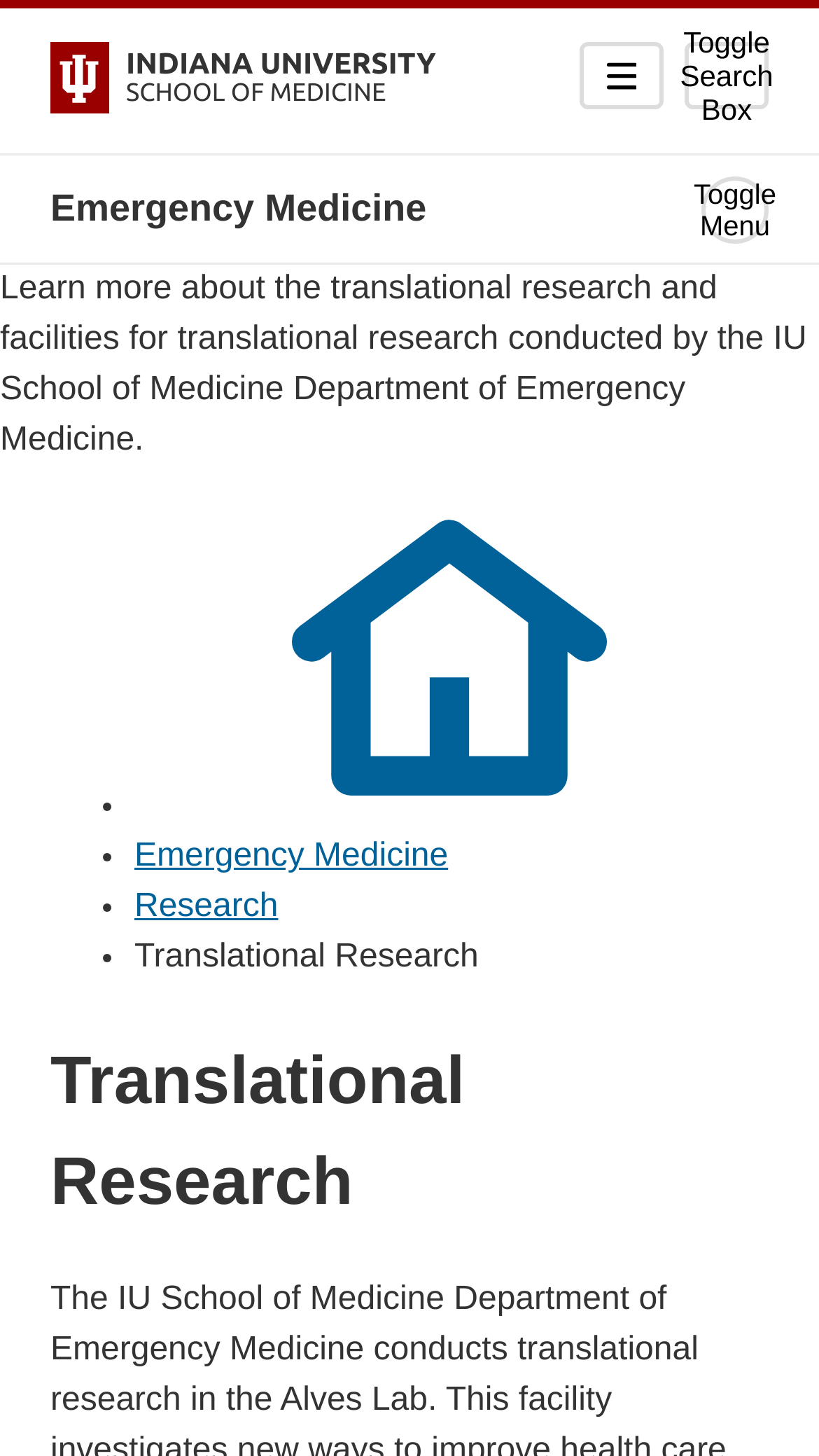Offer a comprehensive description of the webpage’s content and structure.

The webpage is about the translational research and facilities conducted by the IU School of Medicine Department of Emergency Medicine. At the top left, there is a link to the Indiana University School of Medicine, accompanied by a small image of the university's logo. To the right of the logo, there is a mobile menu toggle button. 

Below the university's logo, there is a button to toggle the search box, which has a popup menu. Next to the search button, there is a button to toggle the main menu. 

The main content of the webpage starts with a heading "Emergency Medicine" at the top left. Below it, there is a brief description of the translational research and facilities conducted by the IU School of Medicine Department of Emergency Medicine. 

On the same level as the description, there is a navigation breadcrumb that lists the current location in the website hierarchy, with four items separated by list markers. The items include a link to the homepage, "Emergency Medicine", "Research", and "Translational Research". 

Finally, there is a main heading "Translational Research" at the bottom of the page, which likely introduces the main content of the webpage.